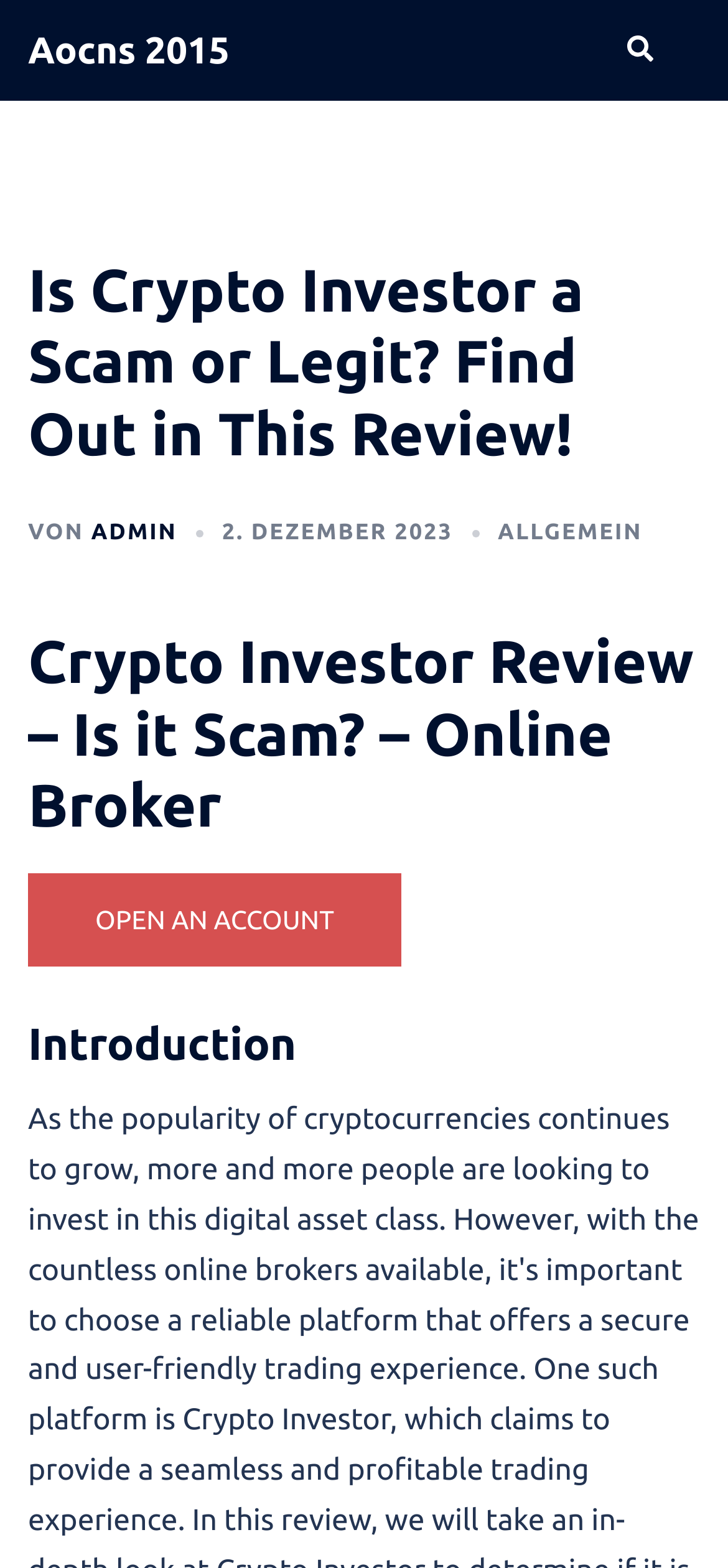Who is the author of the review?
Kindly answer the question with as much detail as you can.

The author of the review is ADMIN, as indicated by the text 'VON ADMIN' in the heading section, which suggests that ADMIN is the author of the review.